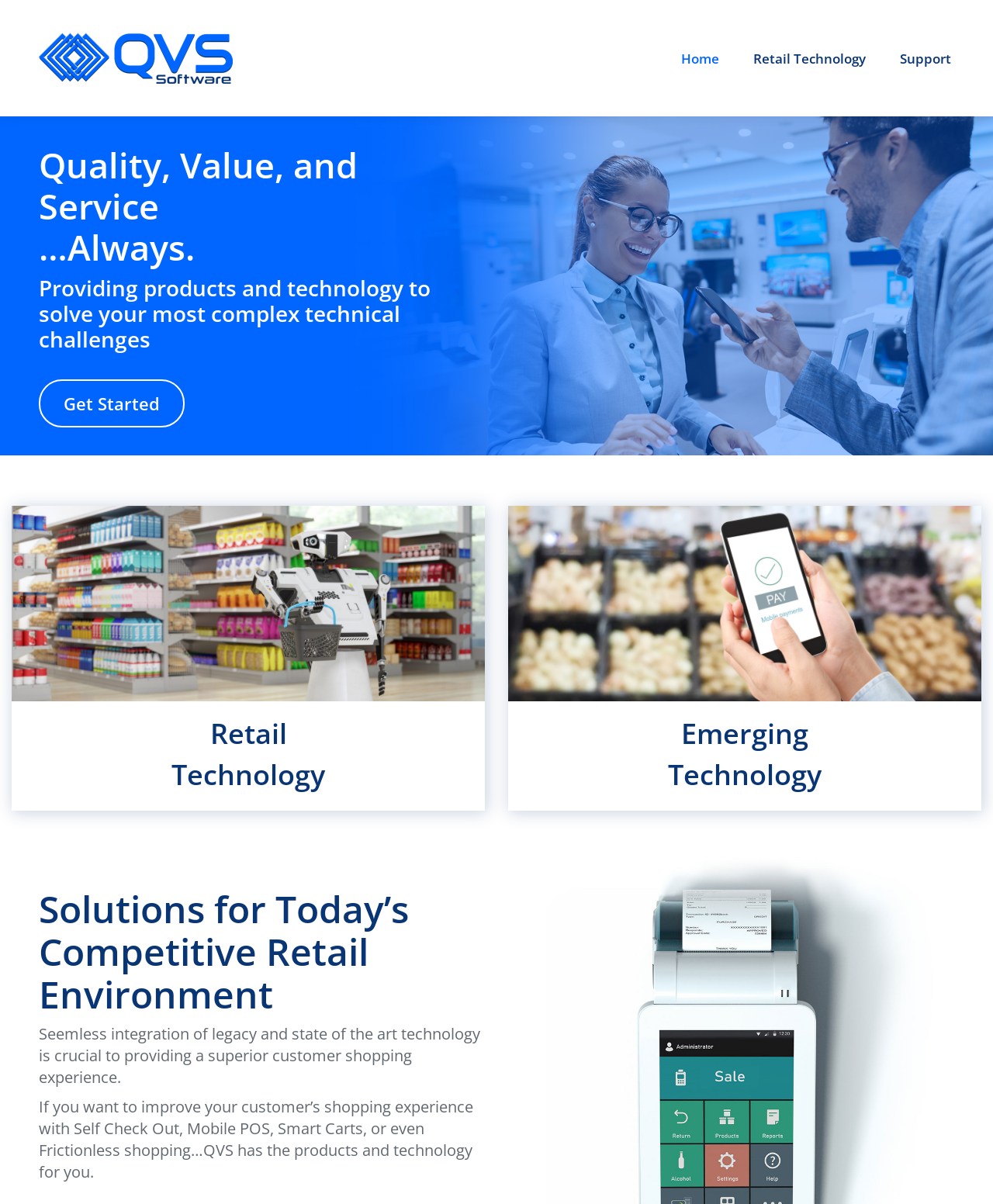Please provide a comprehensive answer to the question based on the screenshot: What is the benefit of QVS Software's solutions?

The benefit of QVS Software's solutions is to provide a superior customer shopping experience, as mentioned in the StaticText 'Seemless integration of legacy and state of the art technology is crucial to providing a superior customer shopping experience'.